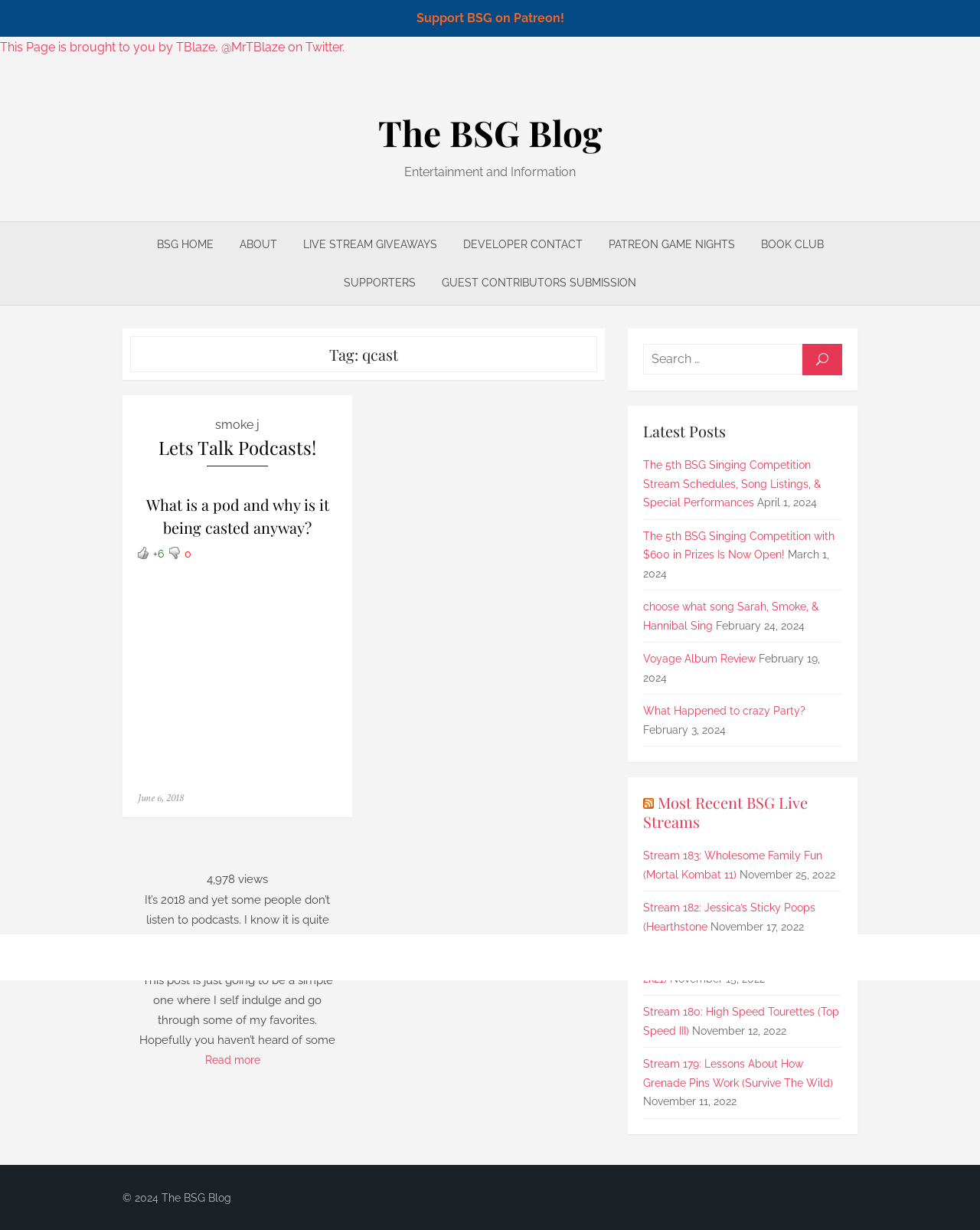Find and specify the bounding box coordinates that correspond to the clickable region for the instruction: "Check out the latest post 'The 5th BSG Singing Competition Stream Schedules, Song Listings, & Special Performances'".

[0.656, 0.373, 0.838, 0.414]